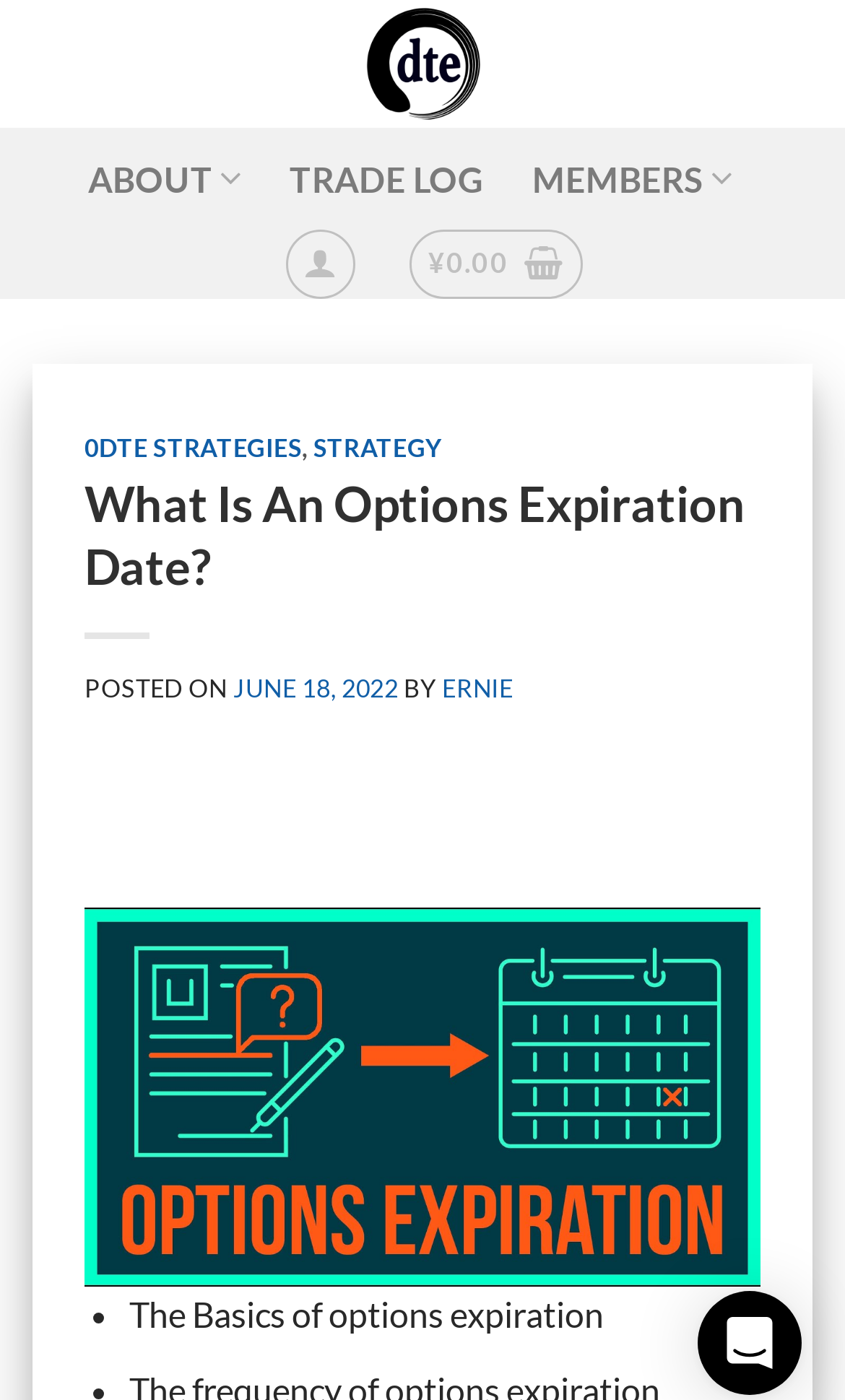Identify the bounding box coordinates of the region that needs to be clicked to carry out this instruction: "Go to the home page". Provide these coordinates as four float numbers ranging from 0 to 1, i.e., [left, top, right, bottom].

None